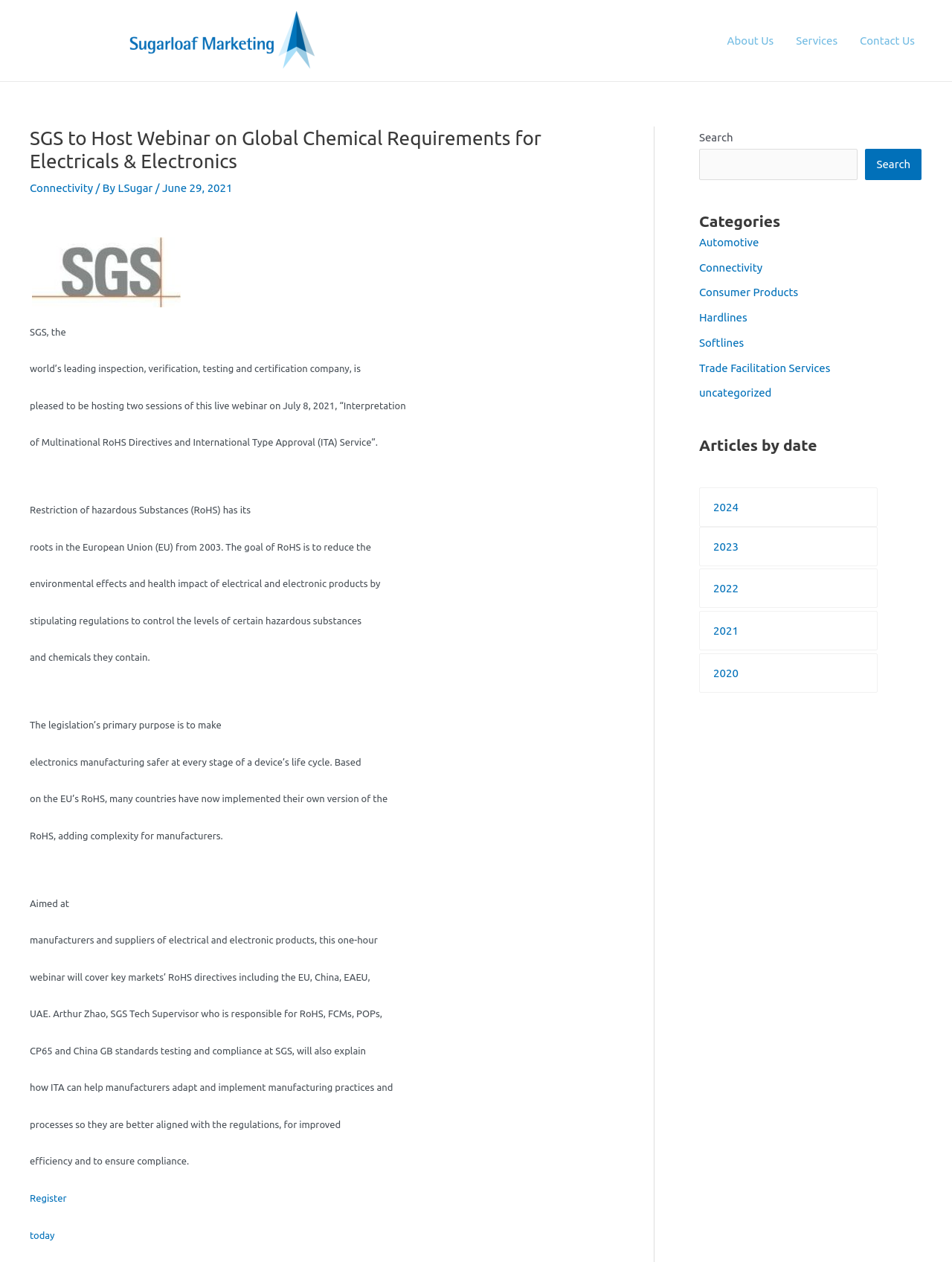Pinpoint the bounding box coordinates of the element to be clicked to execute the instruction: "Click on the 'Connectivity' category".

[0.734, 0.207, 0.801, 0.217]